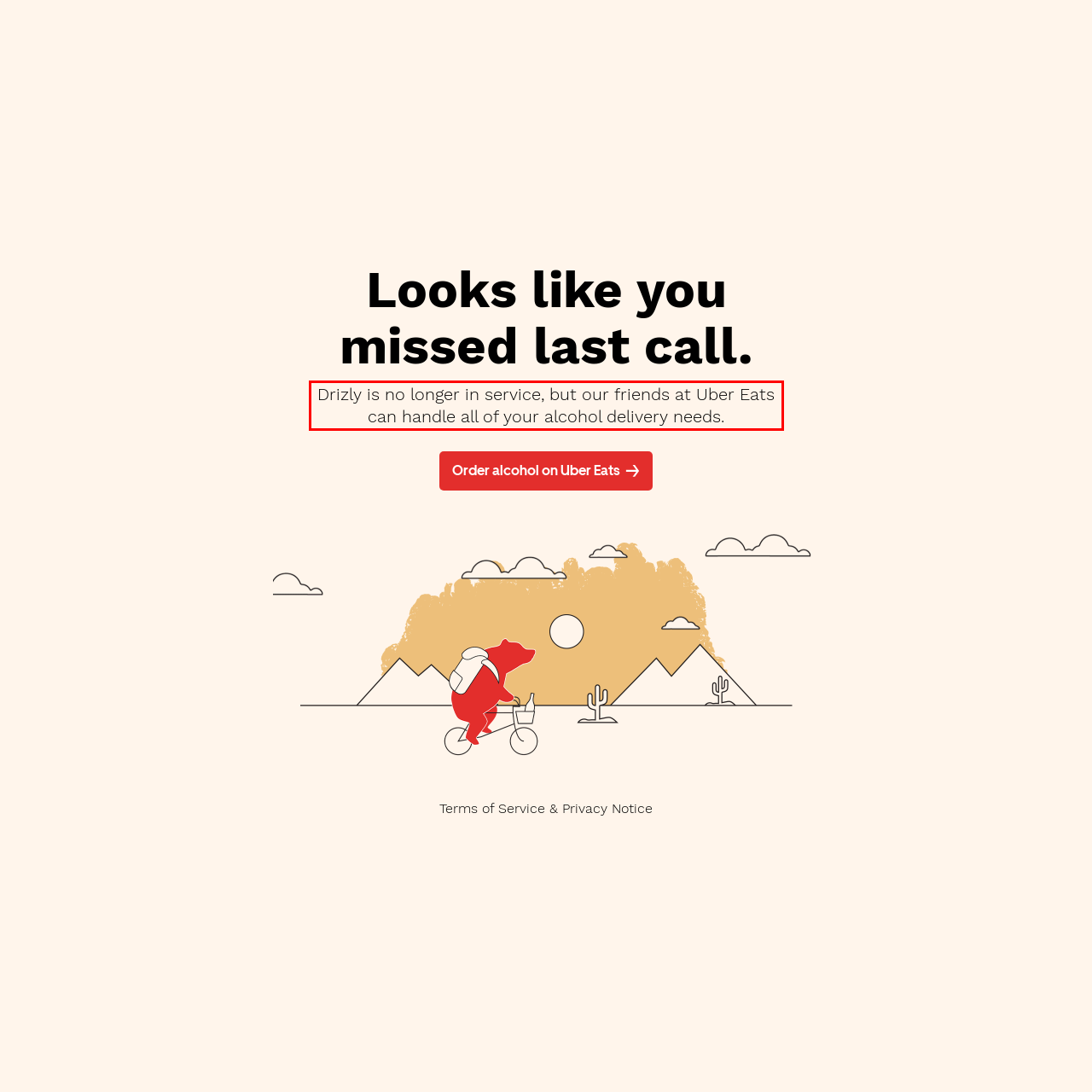Identify and extract the text within the red rectangle in the screenshot of the webpage.

Drizly is no longer in service, but our friends at Uber Eats can handle all of your alcohol delivery needs.